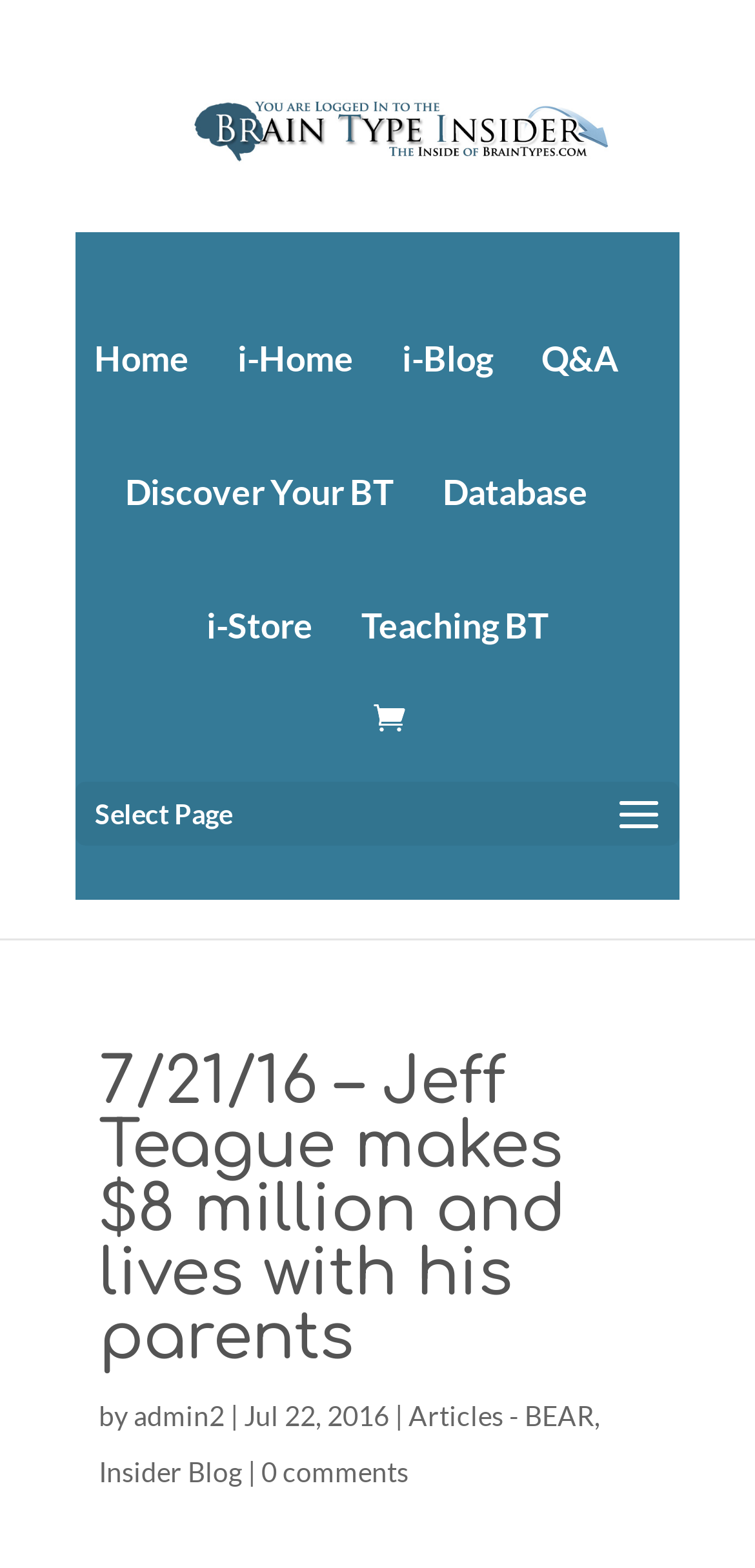How many links are in the top navigation bar?
Provide a detailed and well-explained answer to the question.

I counted the links in the top navigation bar, which are 'Home', 'i-Home', 'i-Blog', 'Q&A', 'Discover Your BT', and 'Database'. There are 6 links in total.